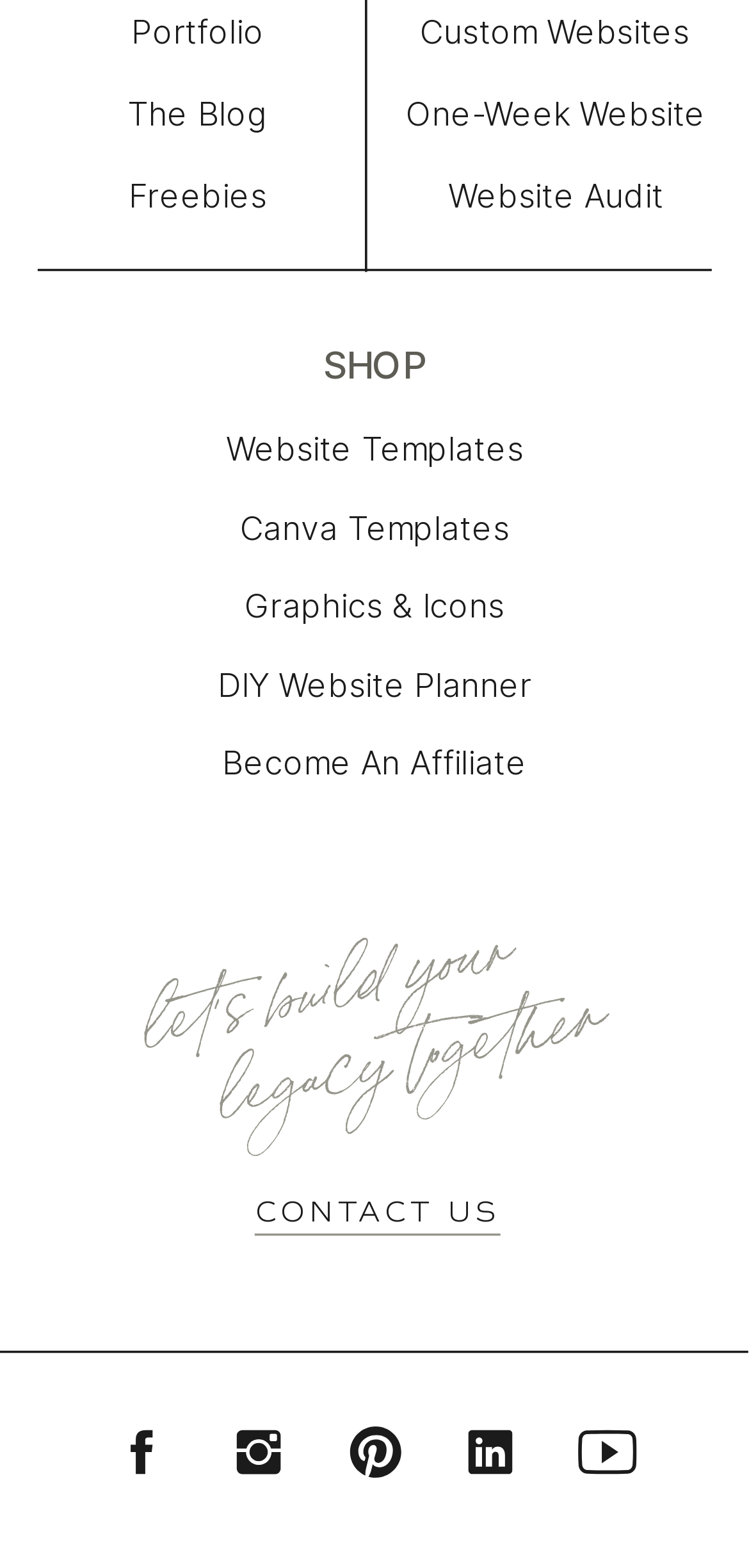Please specify the bounding box coordinates of the area that should be clicked to accomplish the following instruction: "Click on Portfolio". The coordinates should consist of four float numbers between 0 and 1, i.e., [left, top, right, bottom].

[0.103, 0.01, 0.425, 0.043]